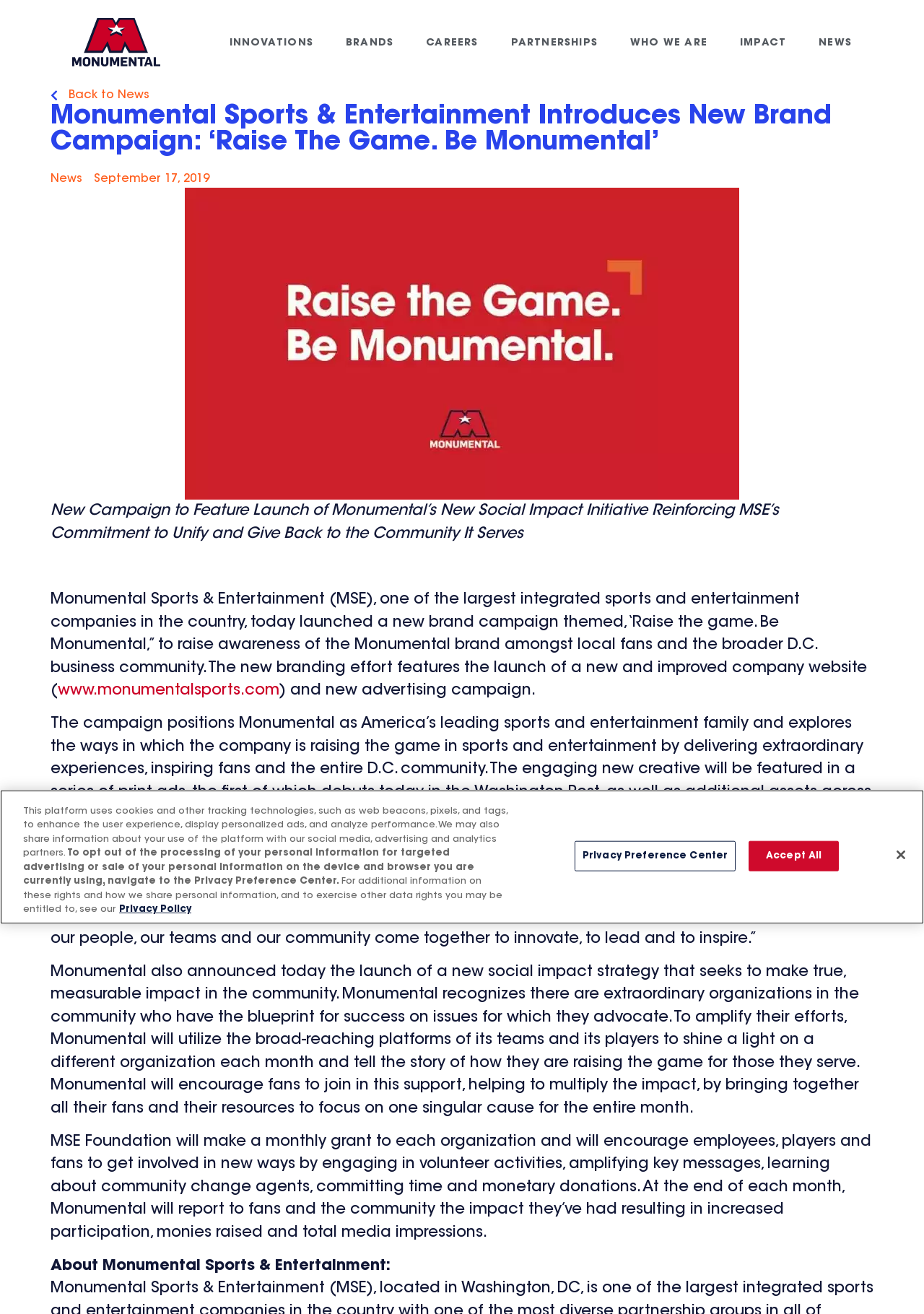Indicate the bounding box coordinates of the element that must be clicked to execute the instruction: "Click on the 'IMPACT' link". The coordinates should be given as four float numbers between 0 and 1, i.e., [left, top, right, bottom].

[0.801, 0.024, 0.851, 0.042]